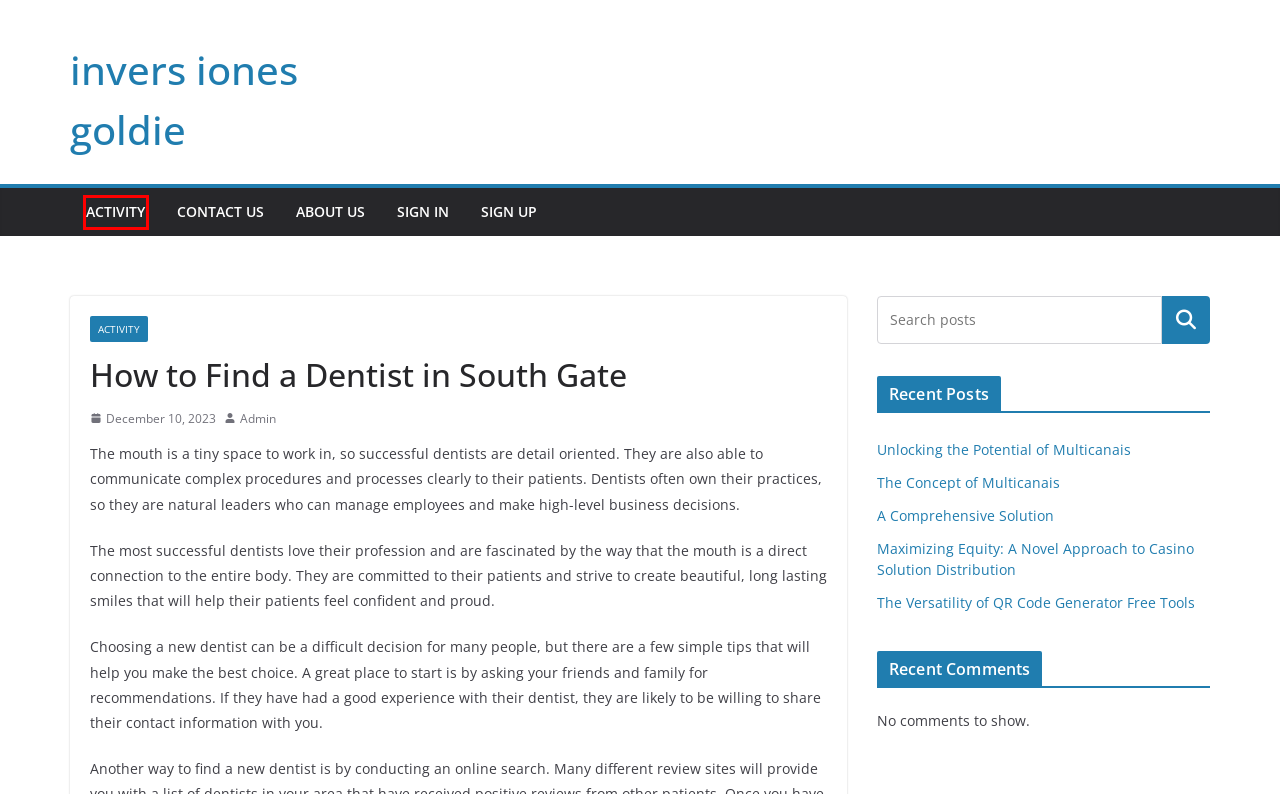You have been given a screenshot of a webpage, where a red bounding box surrounds a UI element. Identify the best matching webpage description for the page that loads after the element in the bounding box is clicked. Options include:
A. The Versatility of QR Code Generator Free Tools
B. SIGN UP - invers iones goldie
C. Unlocking the Potential of Multicanais
D. ACTIVITY - invers iones goldie
E. SIGN IN - invers iones goldie
F. Maximizing Equity: A Novel Approach to Casino Solution Distribution
G. invers iones goldie
H. The Concept of Multicanais

D